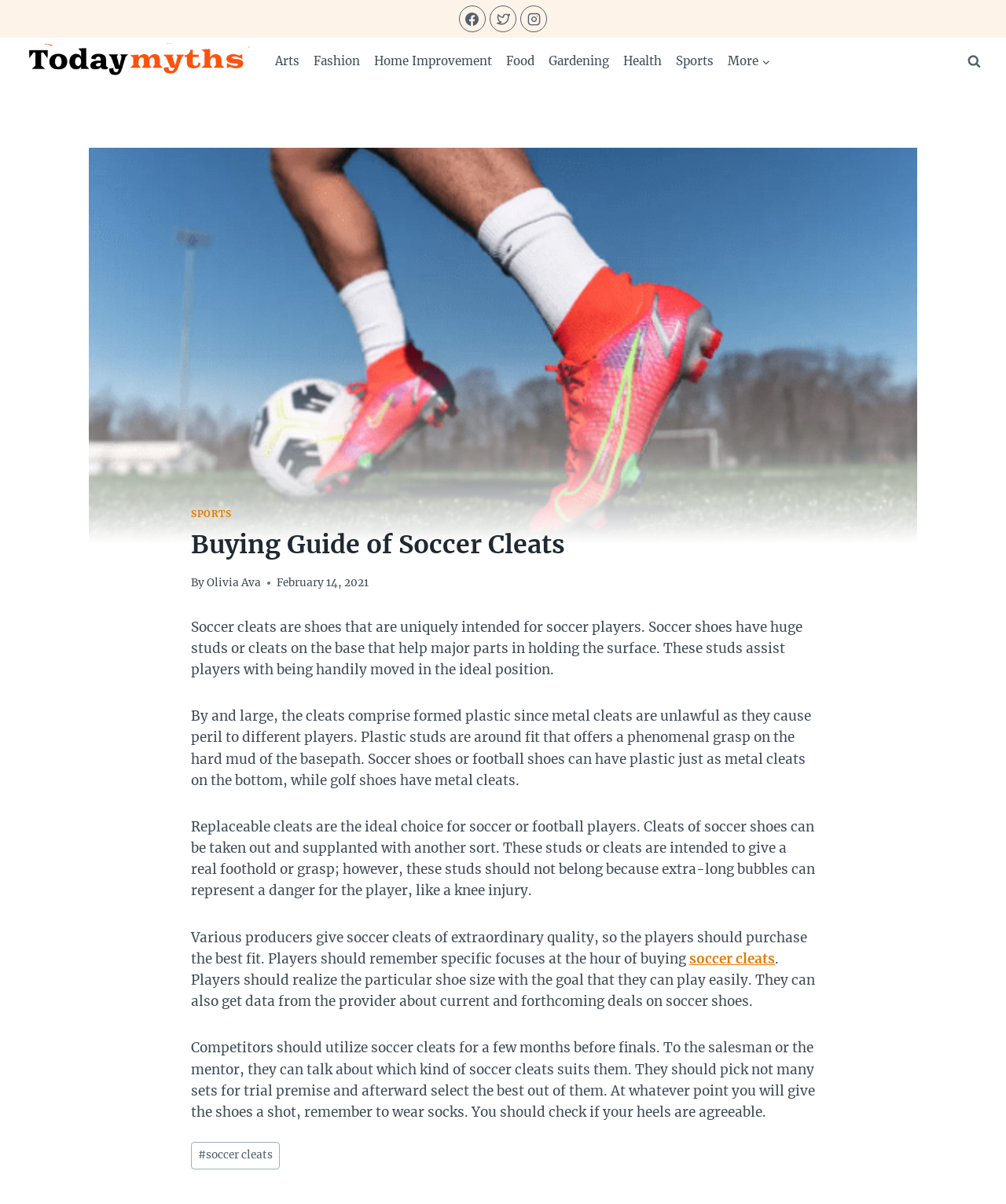Predict the bounding box coordinates for the UI element described as: "Scroll to top". The coordinates should be four float numbers between 0 and 1, presented as [left, top, right, bottom].

[0.945, 0.802, 0.977, 0.829]